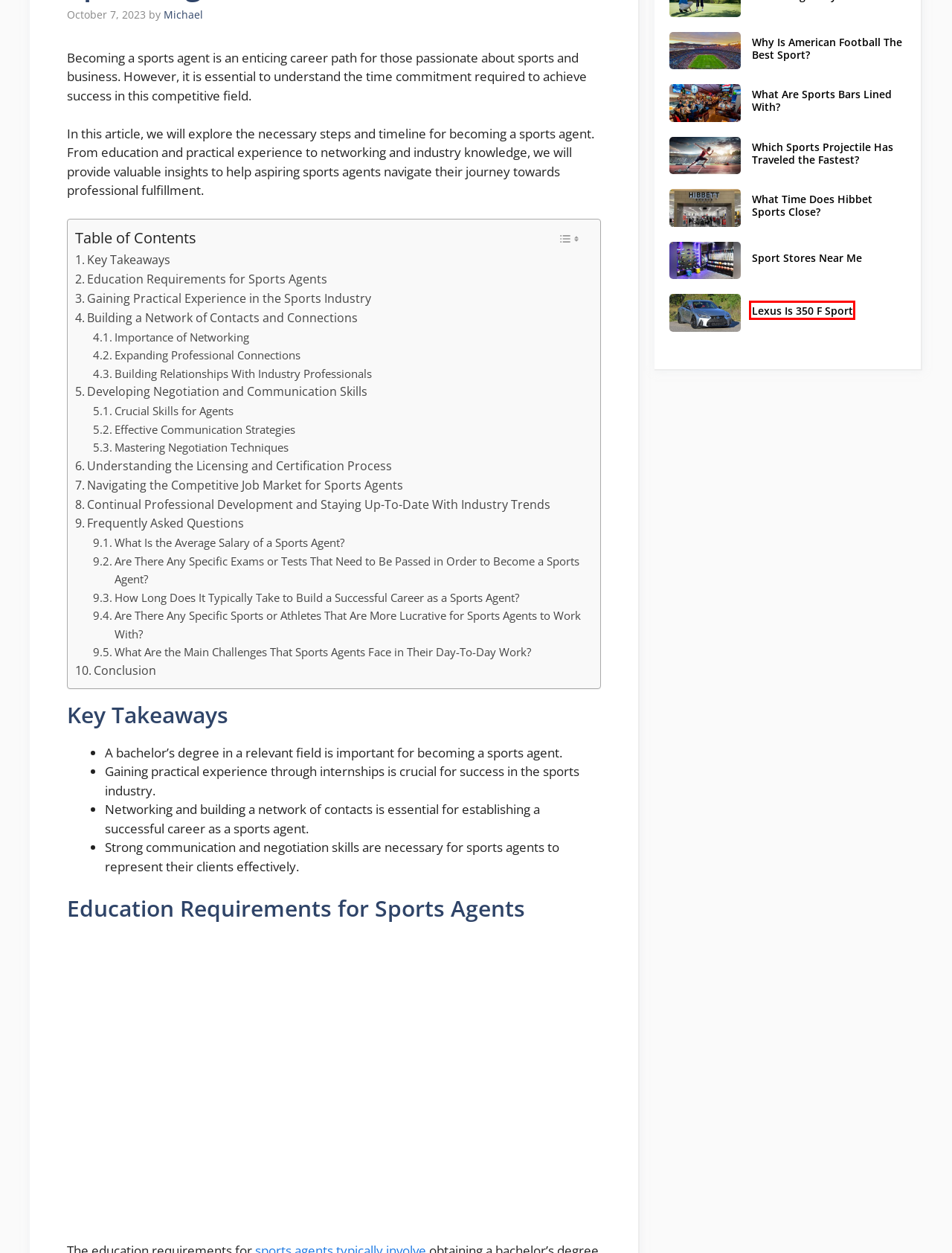Examine the screenshot of a webpage with a red bounding box around a UI element. Your task is to identify the webpage description that best corresponds to the new webpage after clicking the specified element. The given options are:
A. Which Sports Projectile Has Traveled the Fastest?
B. Michael -
C. Lexus Is 350 F Sport 2024
D. How Many National Championships Does Georgia Have In All Sports?
E. How To Be a Sports Agent - Sports Management Degree Guide
F. Sports -
G. About us -
H. Sport Stores Near Me 2024

C